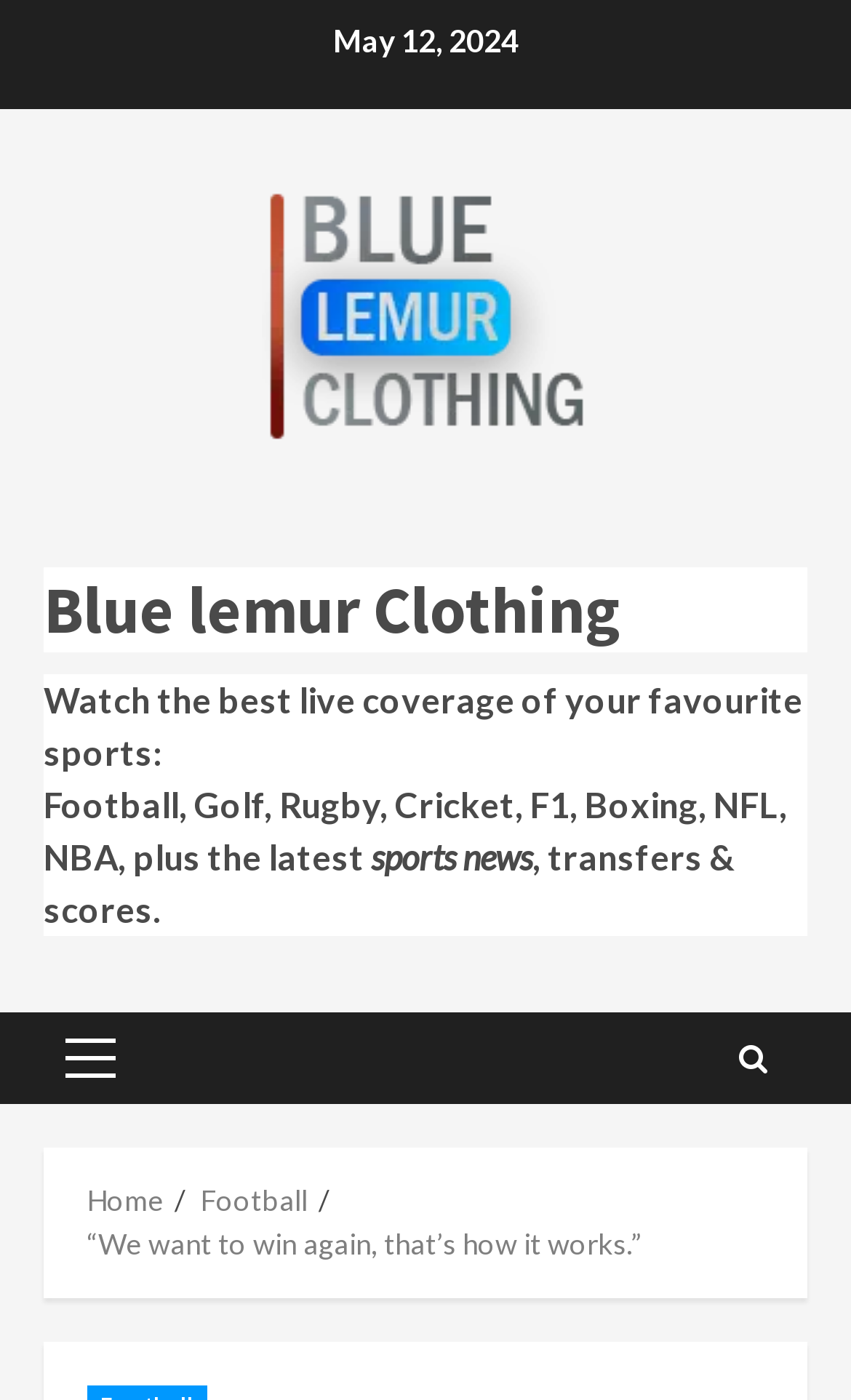Explain the contents of the webpage comprehensively.

The webpage appears to be a sports news article page. At the top, there is a date "May 12, 2024" and a link to "Blue Lemur Clothing" with an accompanying image. Below this, there is a heading that reads "Blue Lemur Clothing". 

Further down, there is a section that describes the types of sports coverage available, including football, golf, rugby, cricket, and more. This section is divided into three lines of text, with the first line stating "Watch the best live coverage of your favourite sports:", the second line listing various sports, and the third line mentioning "sports news, transfers & scores".

To the right of this section, there is a primary menu control with a link labeled "Primary Menu". Above this, there is a small icon represented by the Unicode character "\uf002". 

At the bottom of the page, there is a navigation section labeled "Breadcrumbs" that contains three links: "Home", "Football", and the title of the current article "“We want to win again, that’s how it works.”".